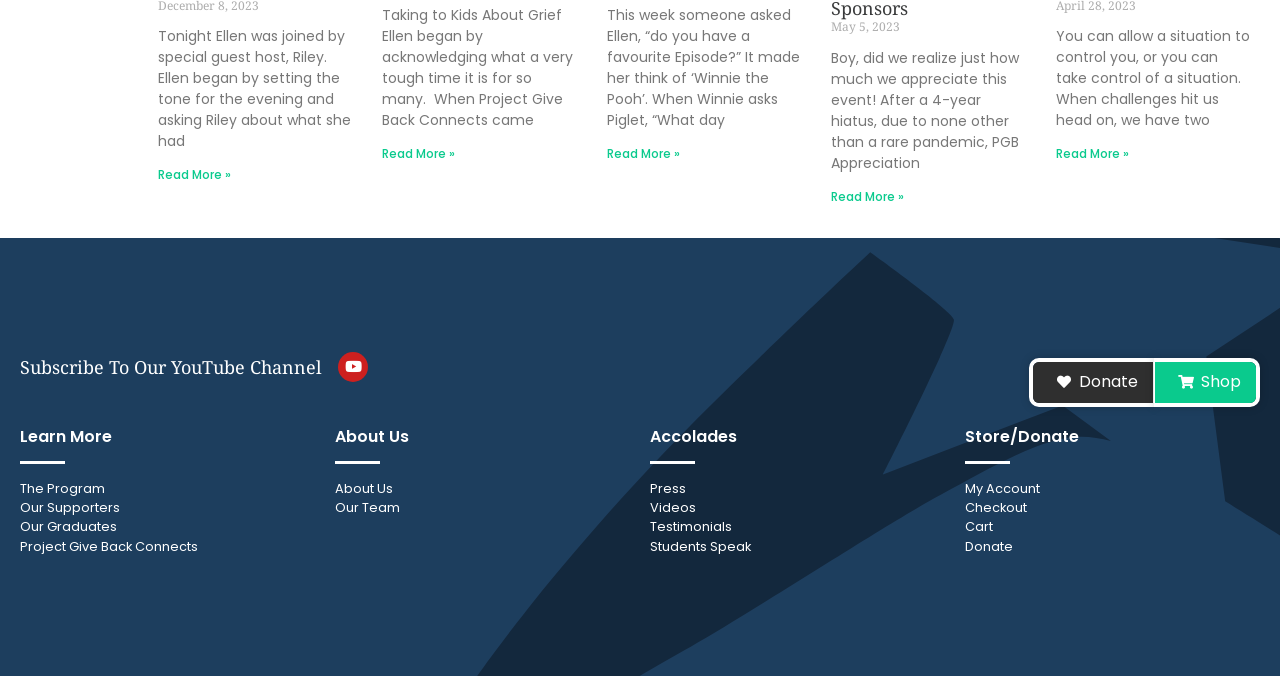Identify and provide the bounding box coordinates of the UI element described: "Testimonials". The coordinates should be formatted as [left, top, right, bottom], with each number being a float between 0 and 1.

[0.508, 0.765, 0.738, 0.794]